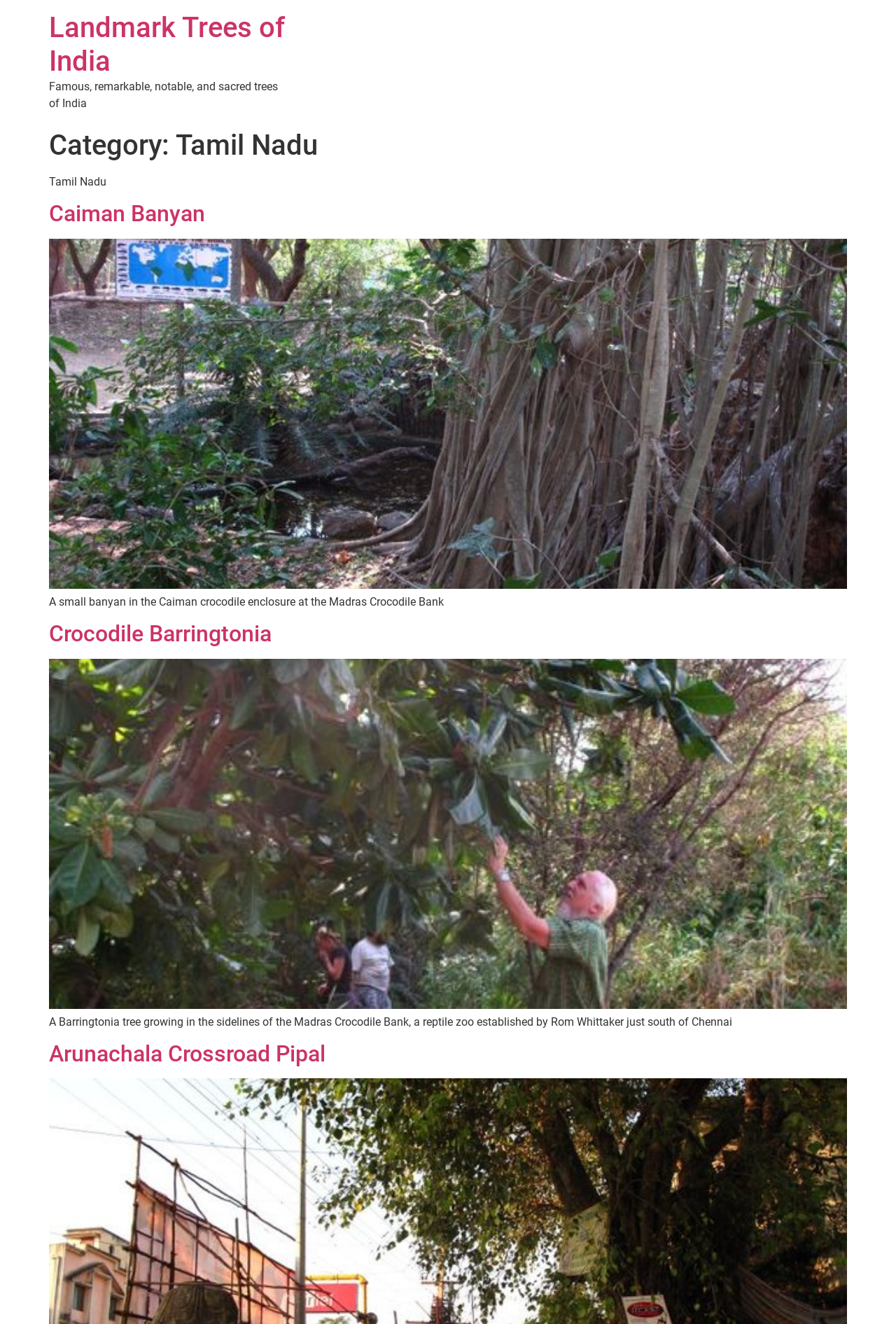Identify the bounding box for the UI element described as: "Crocodile Barringtonia". The coordinates should be four float numbers between 0 and 1, i.e., [left, top, right, bottom].

[0.055, 0.469, 0.303, 0.489]